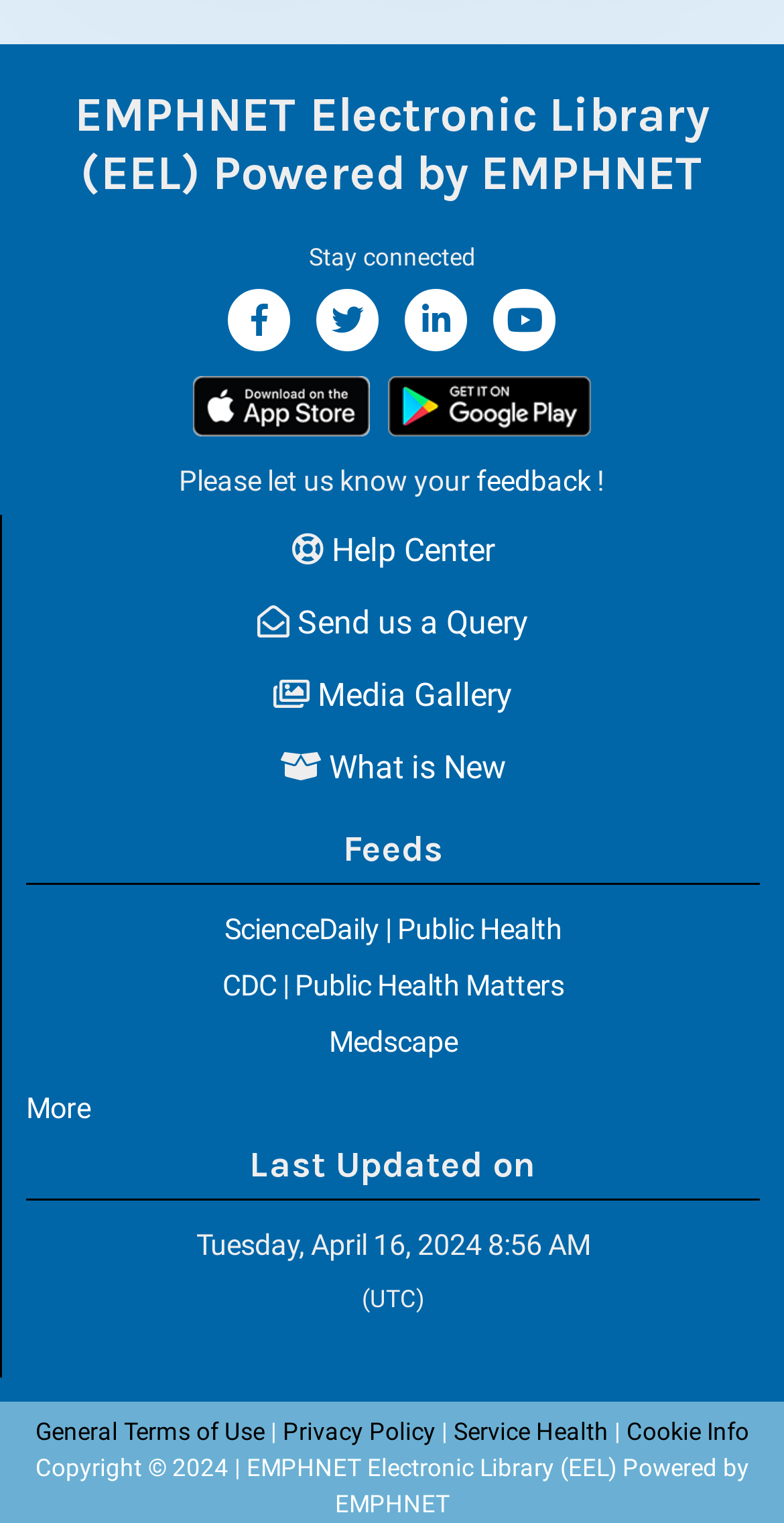Show me the bounding box coordinates of the clickable region to achieve the task as per the instruction: "View Deepknowledge IOS".

[0.246, 0.254, 0.473, 0.277]